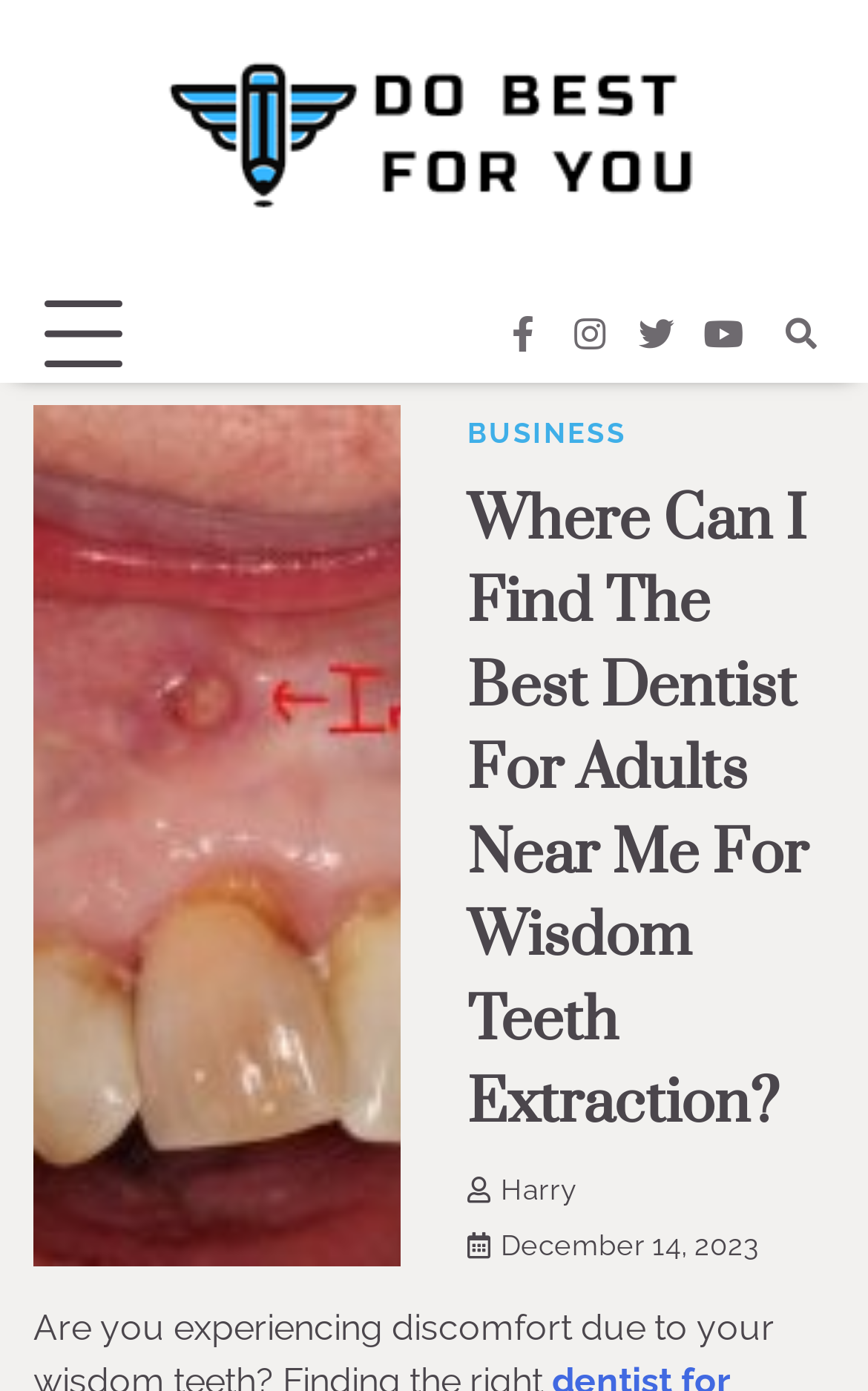Could you please study the image and provide a detailed answer to the question:
What is the date mentioned on the webpage?

The date mentioned on the webpage is 'December 14, 2023', which is a StaticText element located at the bottom of the webpage, with a bounding box of [0.577, 0.883, 0.874, 0.907].